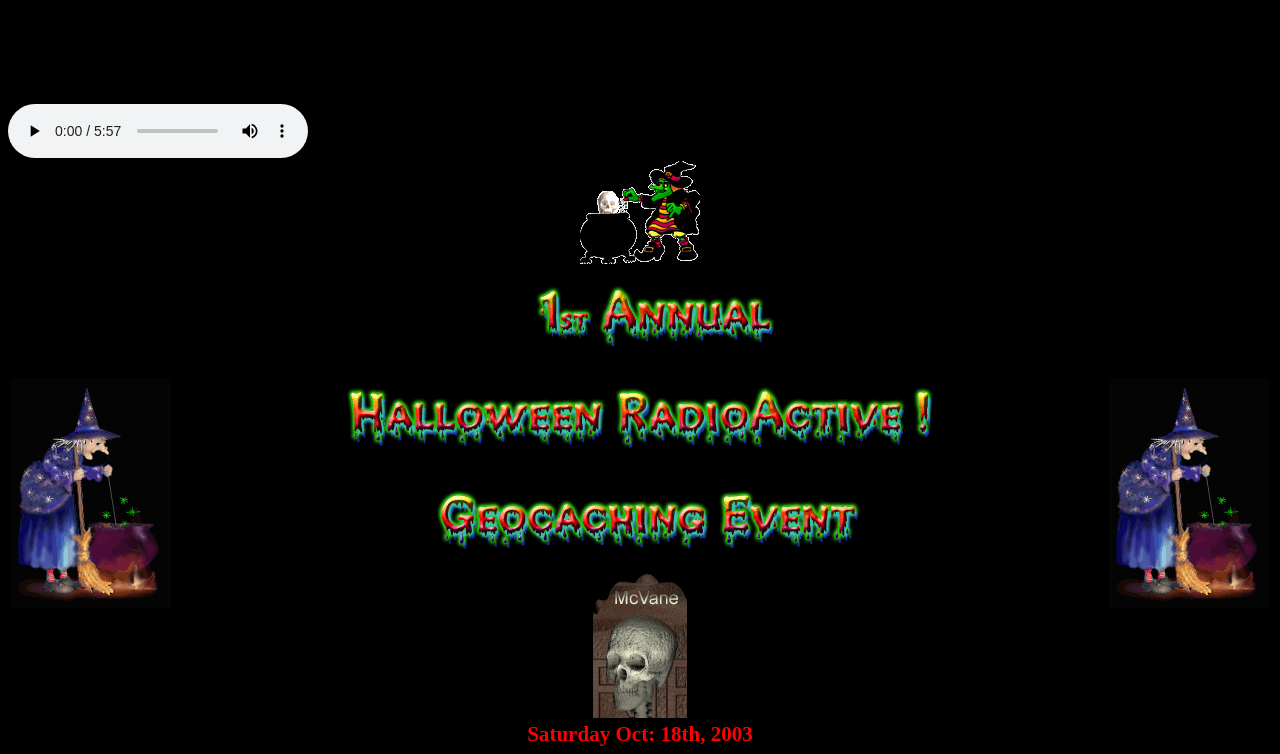What is the position of the image with coordinates [0.416, 0.89, 0.466, 0.967]?
Please look at the screenshot and answer using one word or phrase.

Bottom center